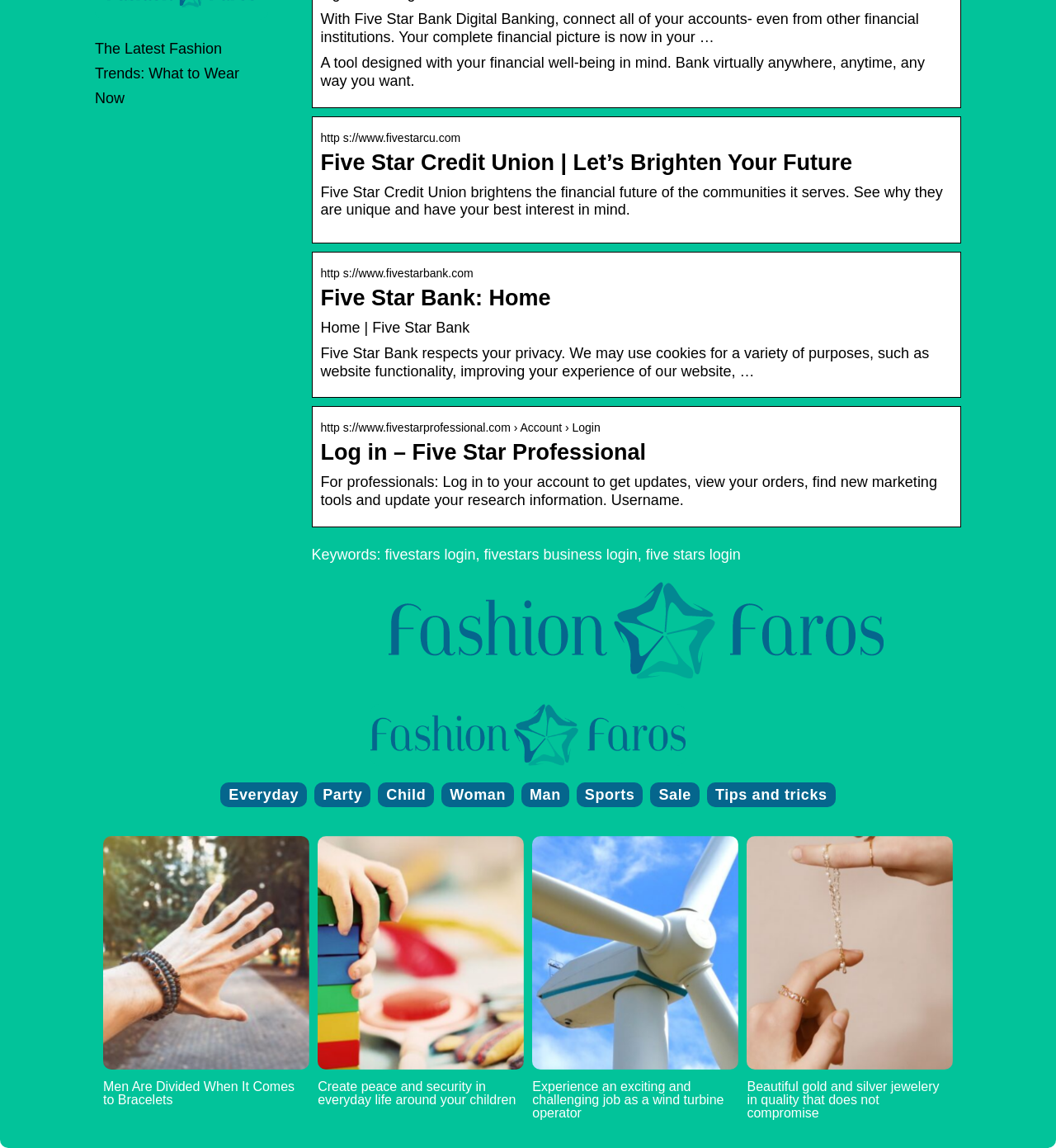Respond with a single word or phrase for the following question: 
What is the purpose of Five Star Bank Digital Banking?

To connect all accounts